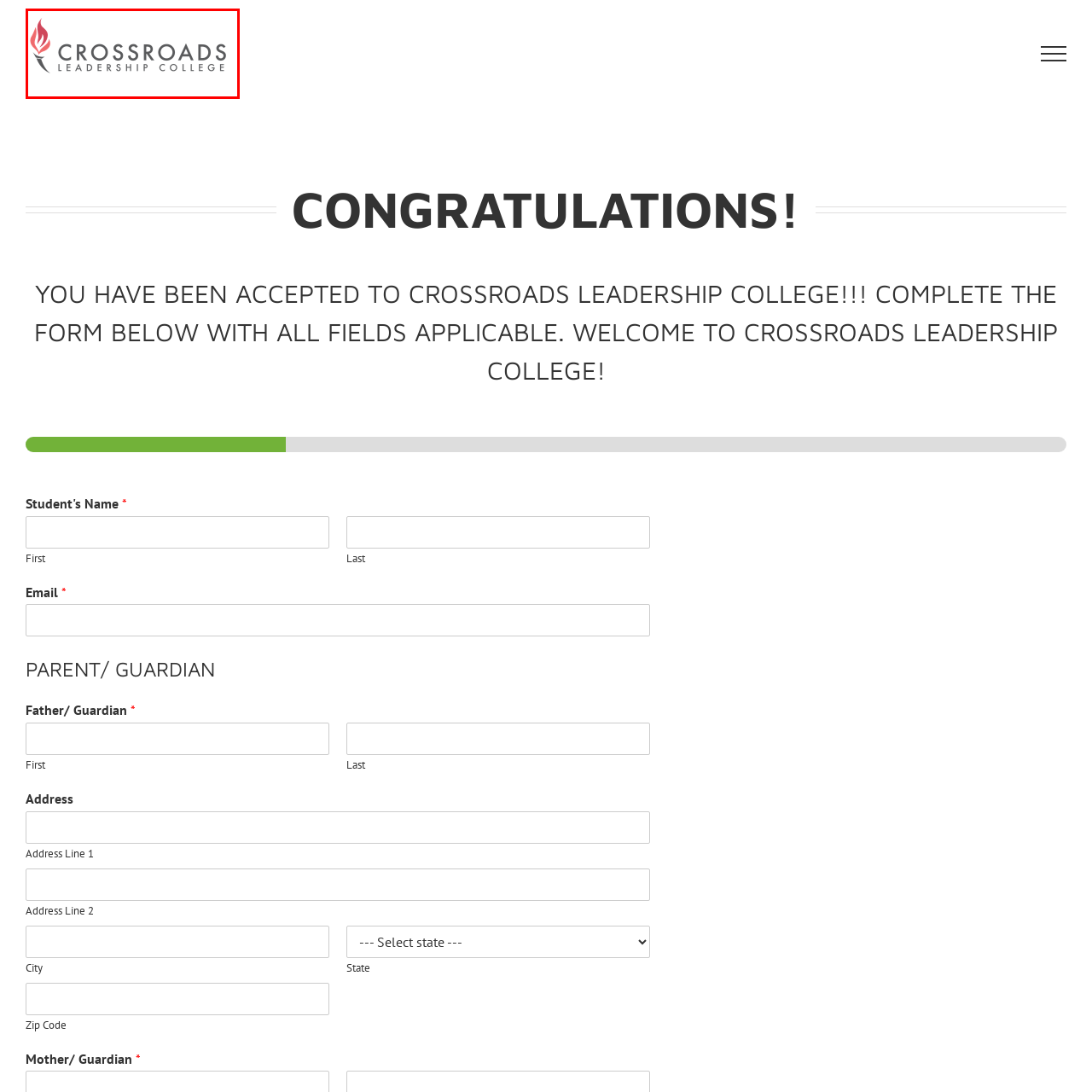Examine the image inside the red outline, What does the stylized flame symbolize?
 Answer with a single word or phrase.

Inspiration and leadership